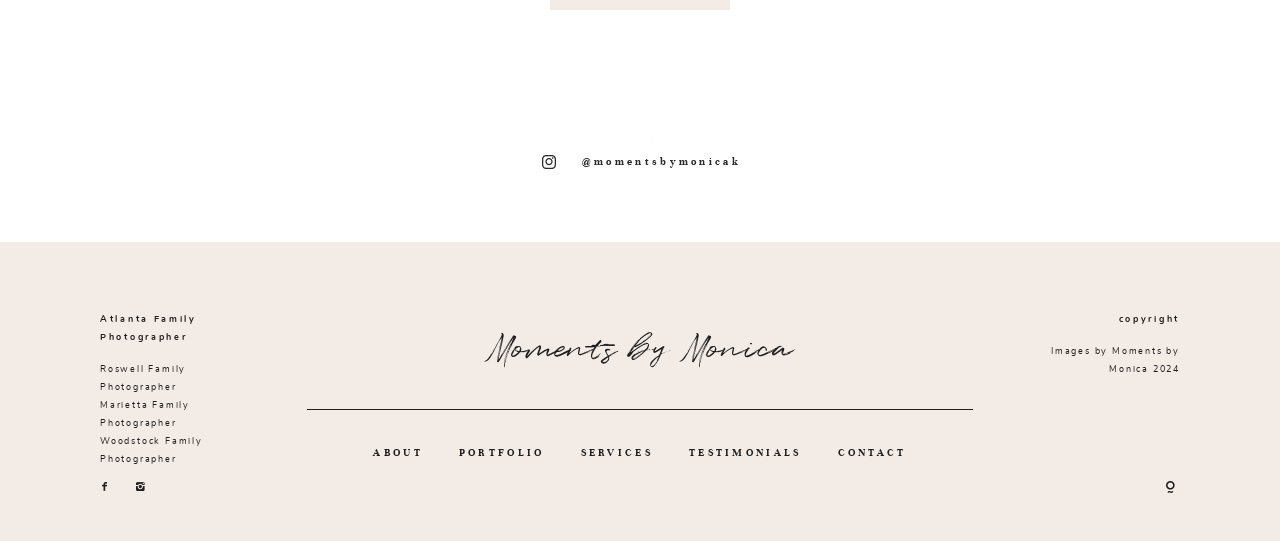Please reply to the following question with a single word or a short phrase:
What type of photography does the website specialize in?

Family photography